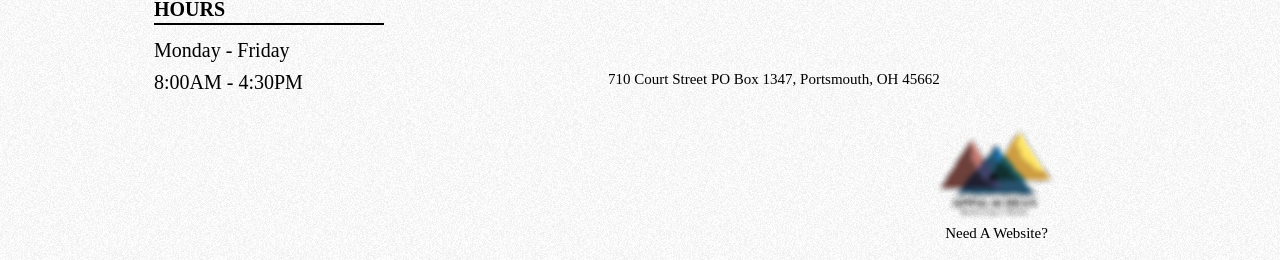Mark the bounding box of the element that matches the following description: "Need A Website?".

[0.738, 0.865, 0.819, 0.927]